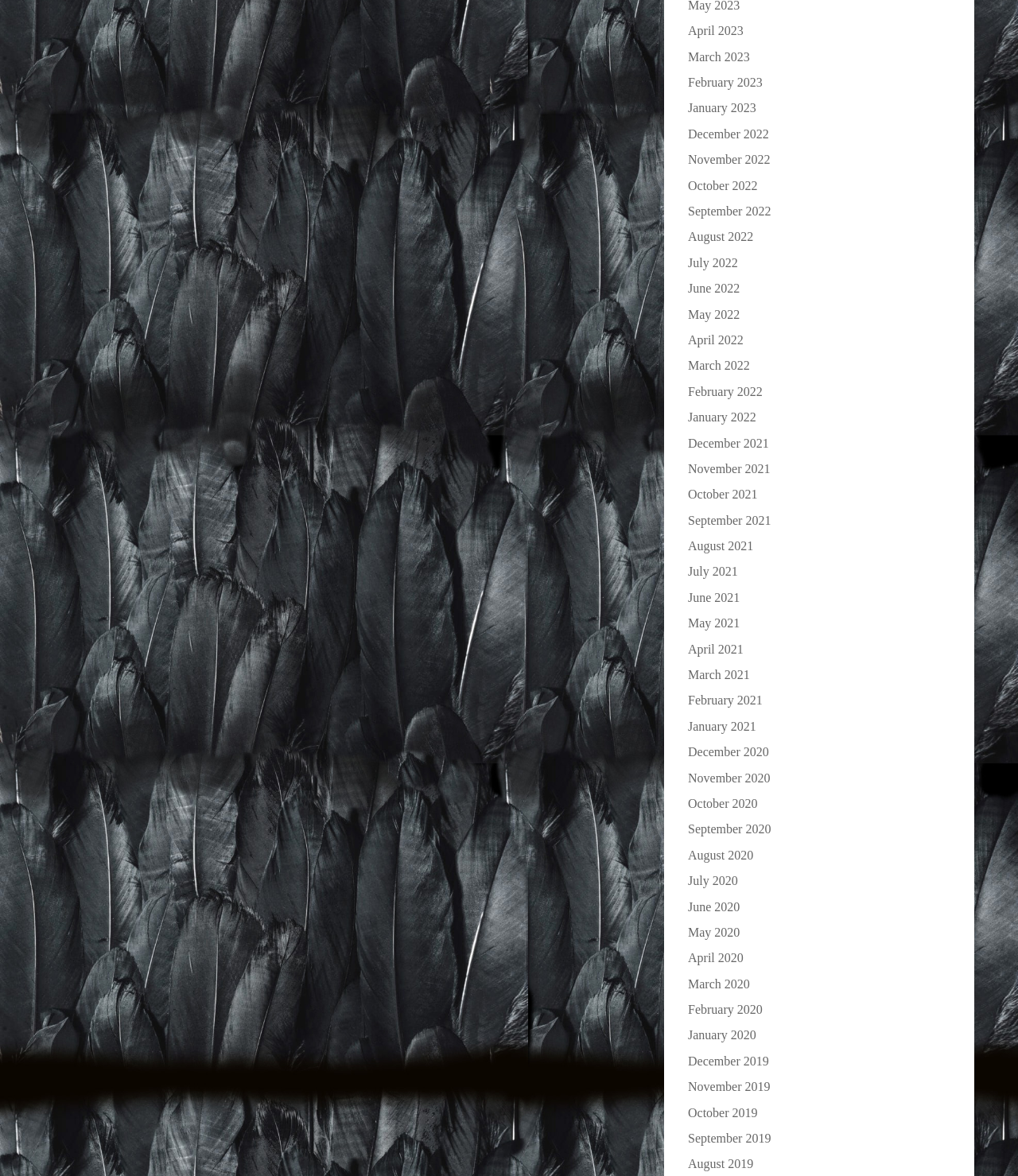Can you identify the bounding box coordinates of the clickable region needed to carry out this instruction: 'View April 2023'? The coordinates should be four float numbers within the range of 0 to 1, stated as [left, top, right, bottom].

[0.676, 0.02, 0.73, 0.032]